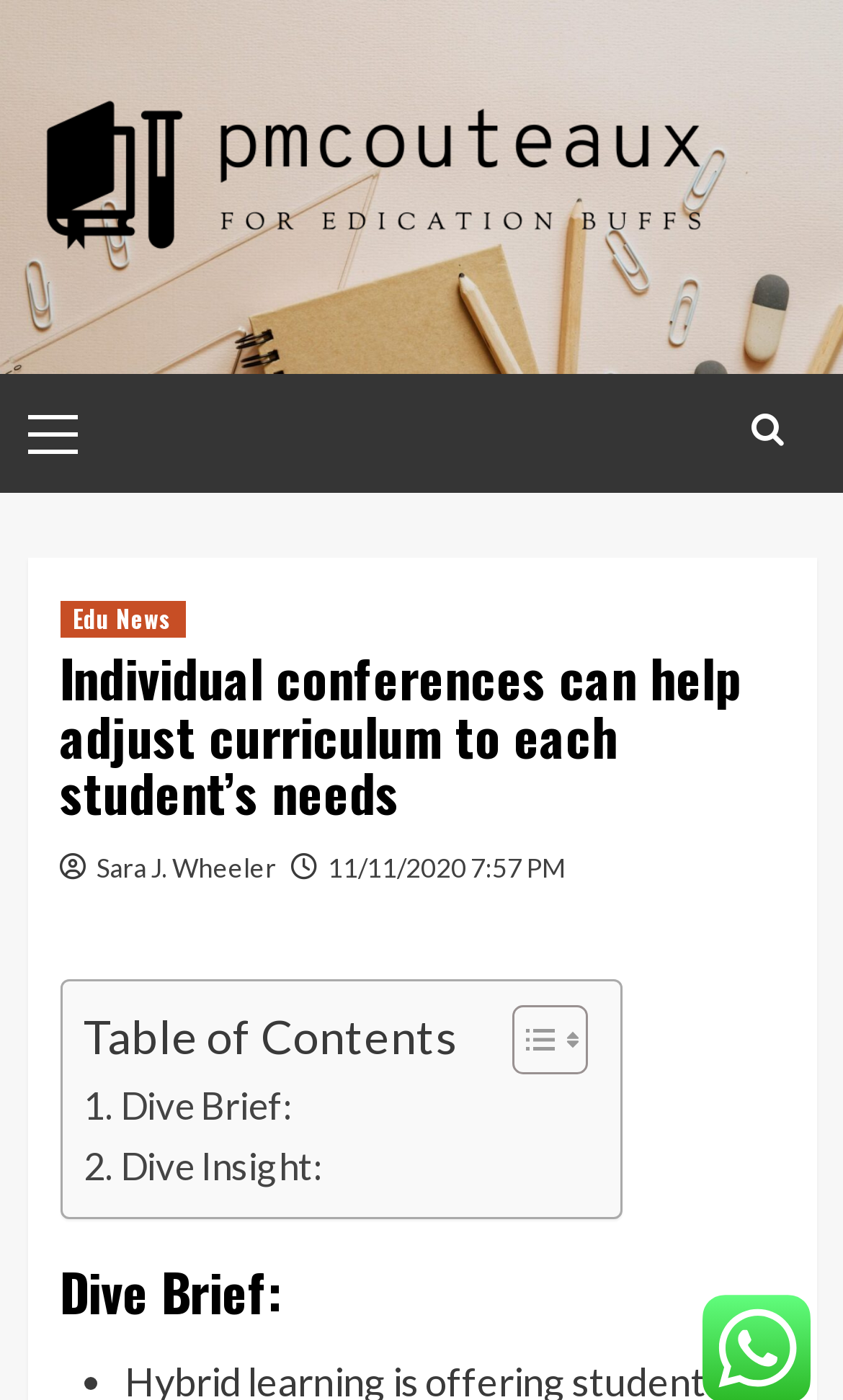Provide your answer to the question using just one word or phrase: Who is the author of the article?

Sara J. Wheeler